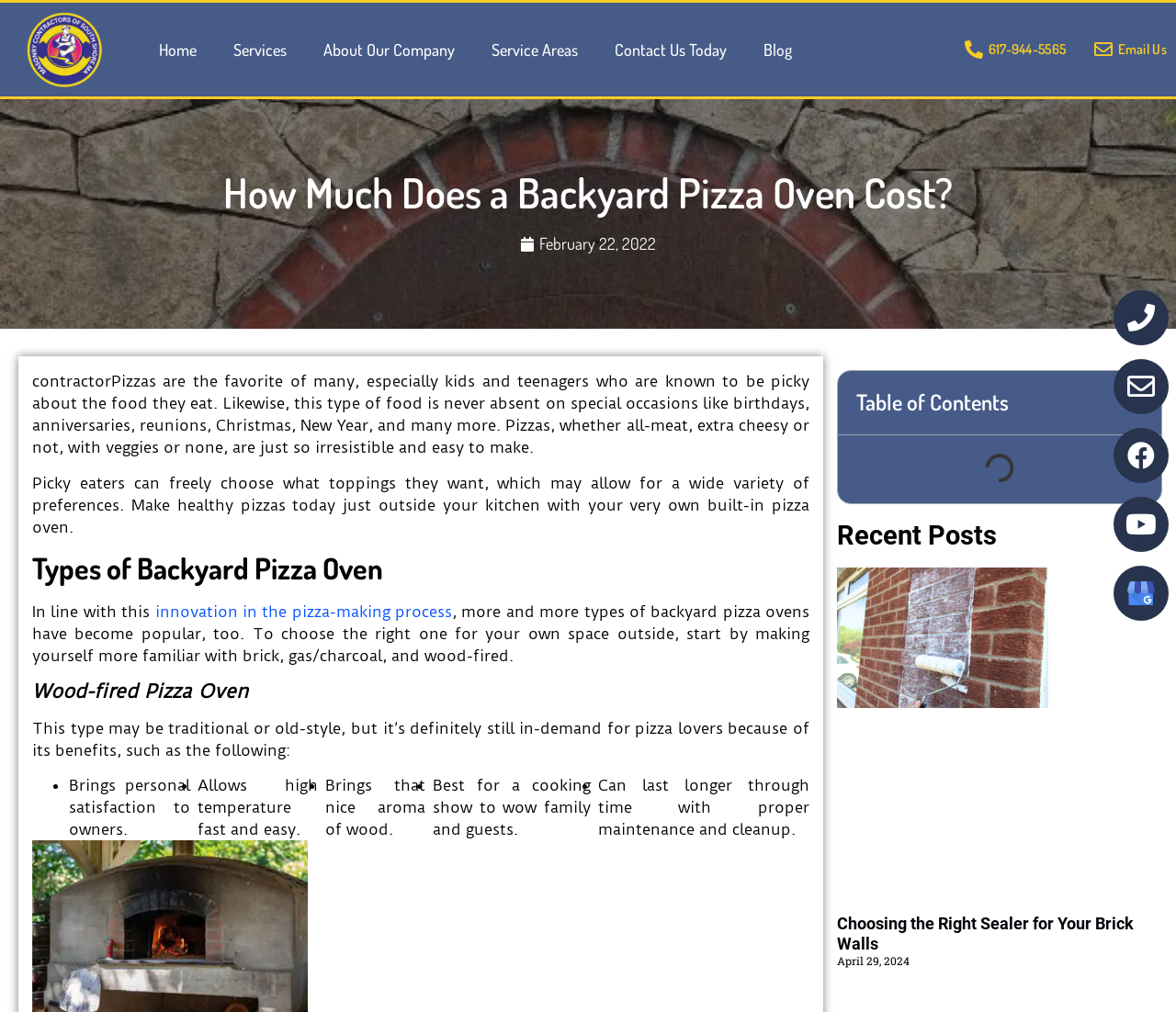Could you provide the bounding box coordinates for the portion of the screen to click to complete this instruction: "View the 'Recent Posts'"?

[0.712, 0.516, 0.988, 0.543]